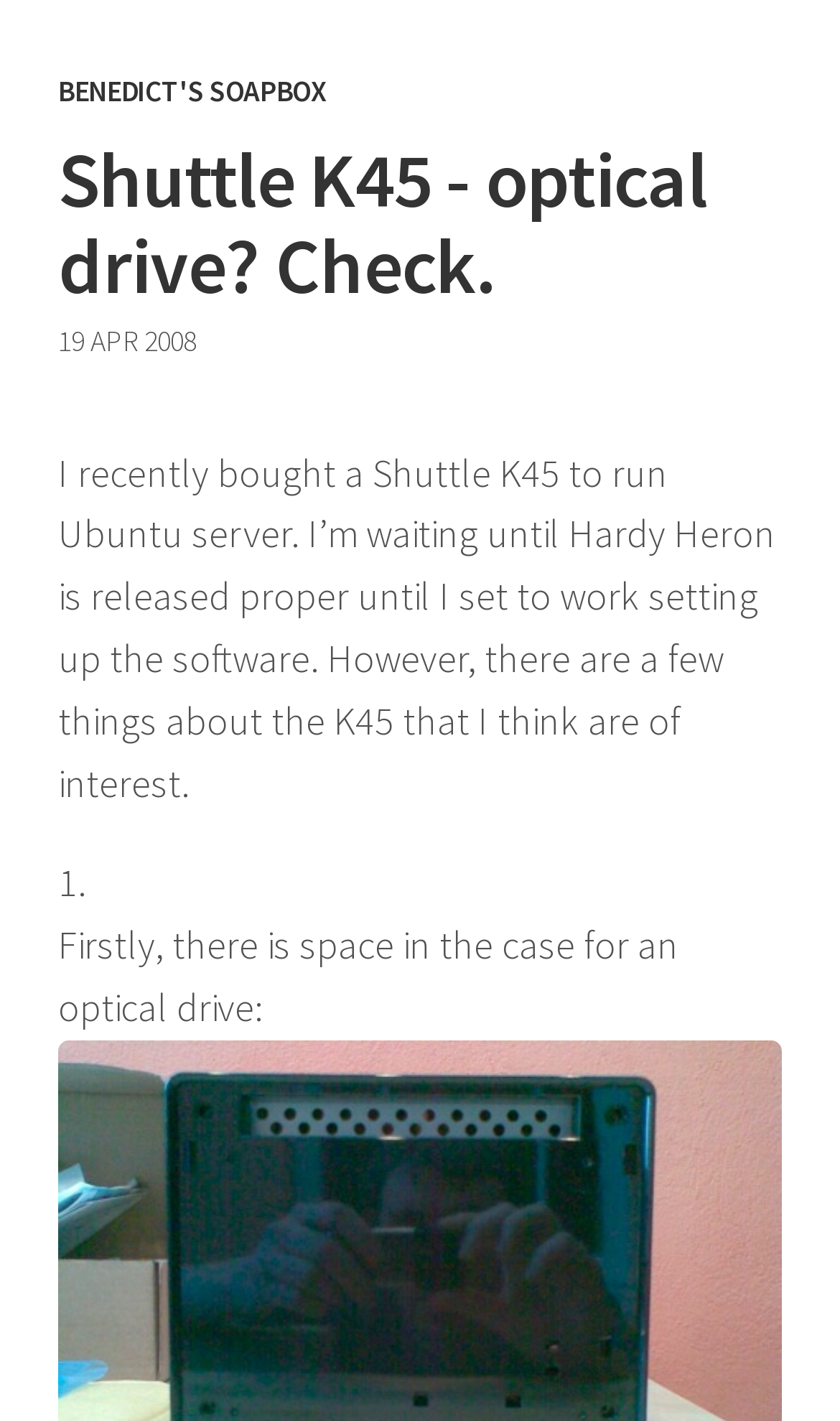Observe the image and answer the following question in detail: What is the name of the blog or website?

The heading element contains the link 'BENEDICT'S SOAPBOX', which suggests that this is the name of the blog or website.